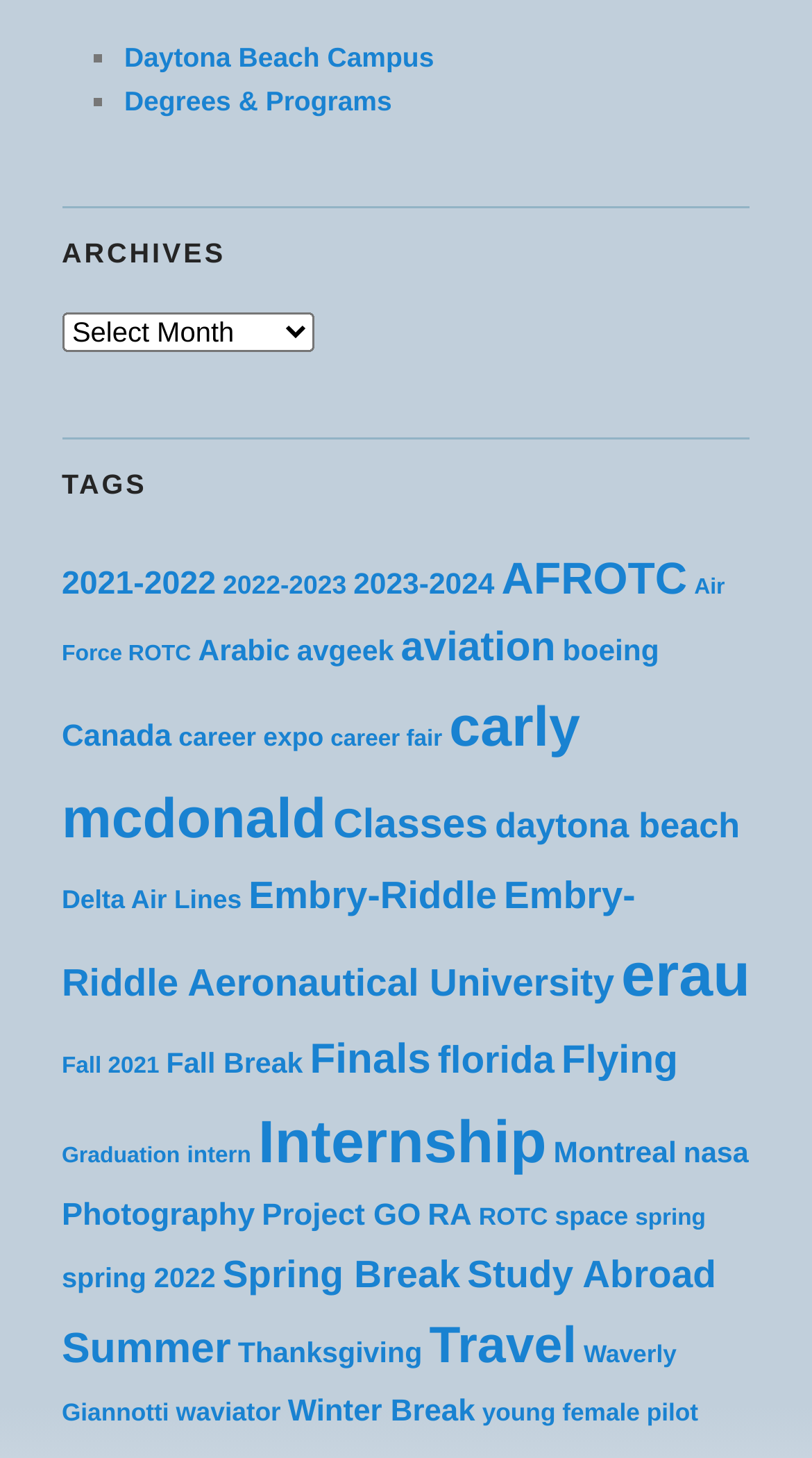Given the element description Waverly Giannotti, identify the bounding box coordinates for the UI element on the webpage screenshot. The format should be (top-left x, top-left y, bottom-right x, bottom-right y), with values between 0 and 1.

[0.076, 0.92, 0.833, 0.978]